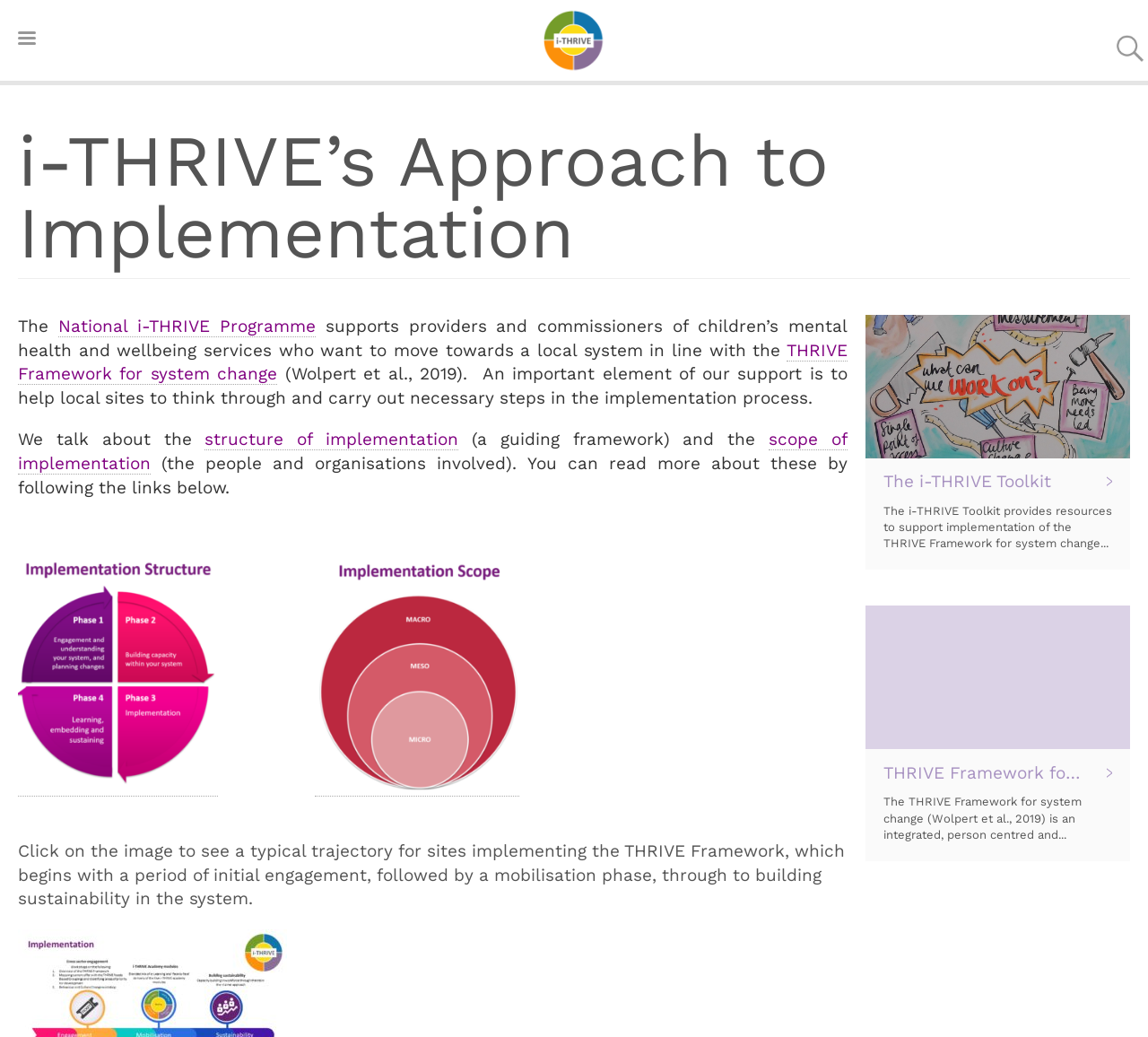What is the THRIVE Framework for system change?
Respond to the question with a single word or phrase according to the image.

Integrated, person-centred approach